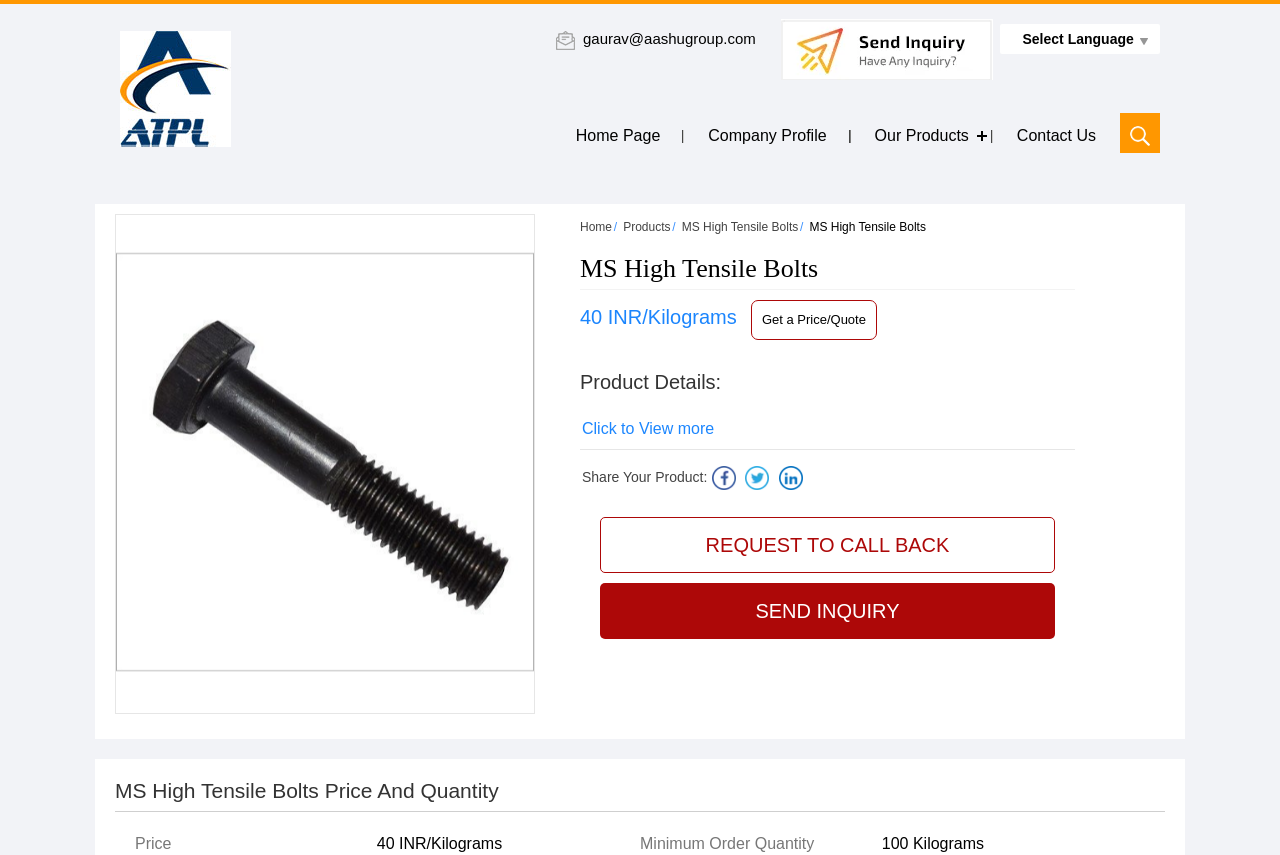Identify the bounding box coordinates of the clickable region to carry out the given instruction: "Click on the company logo".

[0.094, 0.036, 0.18, 0.172]